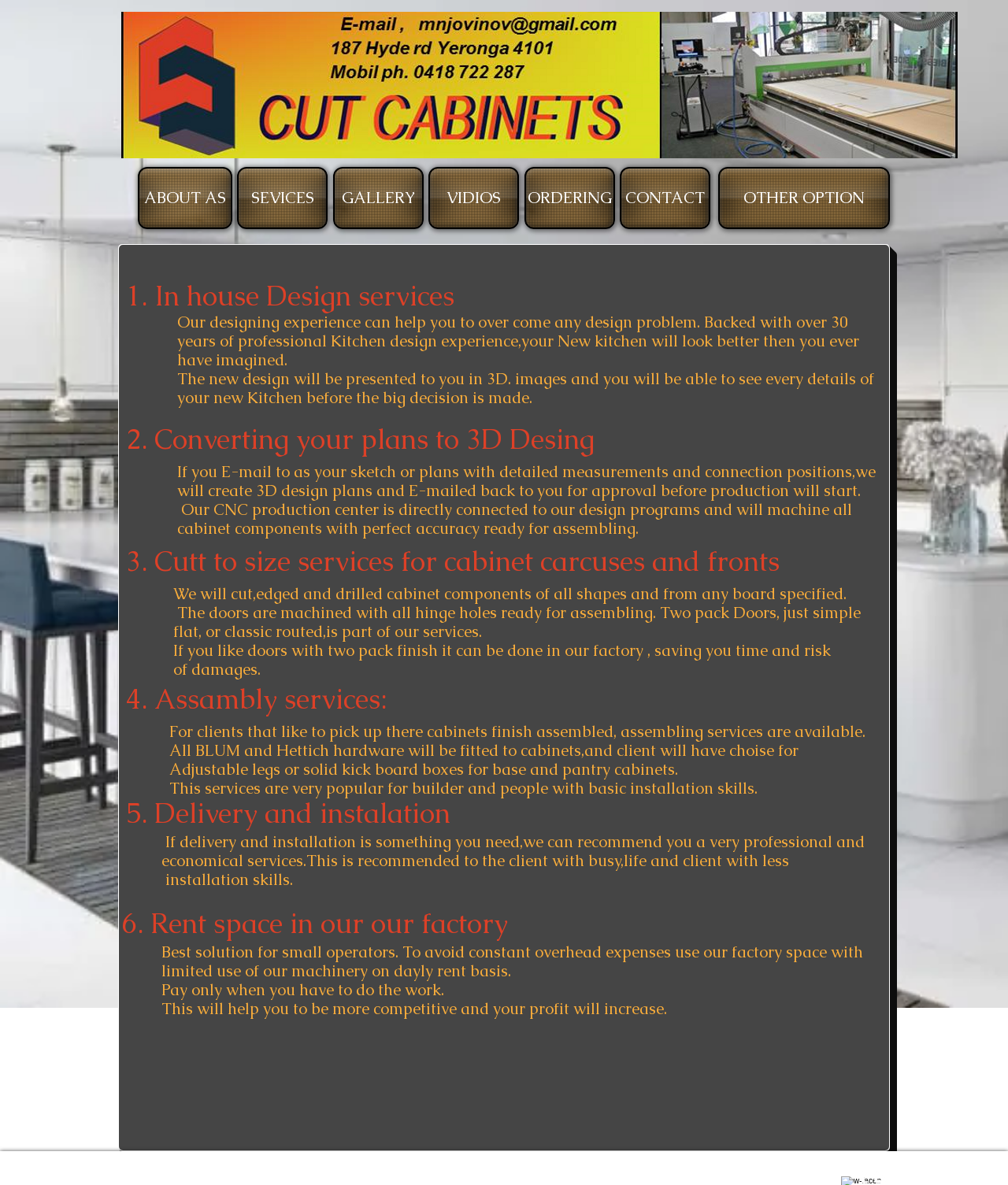What is the first service offered by ascona.com.au?
Please ensure your answer is as detailed and informative as possible.

The first service offered by ascona.com.au is 'In house Design services' which is mentioned in the first point of the services section. This service is described as 'Our designing experience can help you to over come any design problem. Backed with over 30 years of professional Kitchen design experience, your New kitchen will look better then you ever have imagined.'